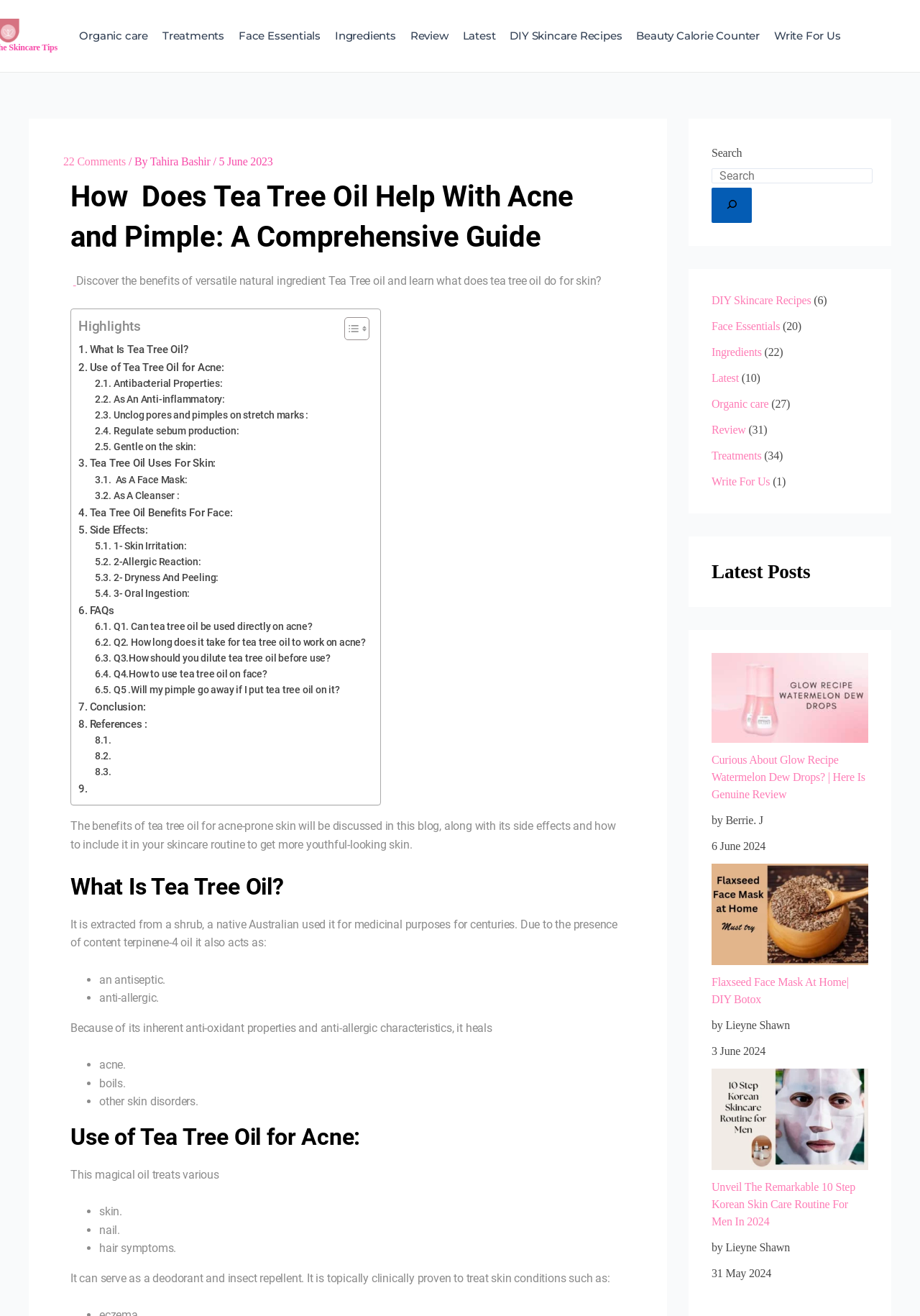What are the potential side effects of using Tea Tree Oil?
Using the image as a reference, answer the question with a short word or phrase.

Skin irritation, allergic reaction, dryness, and peeling